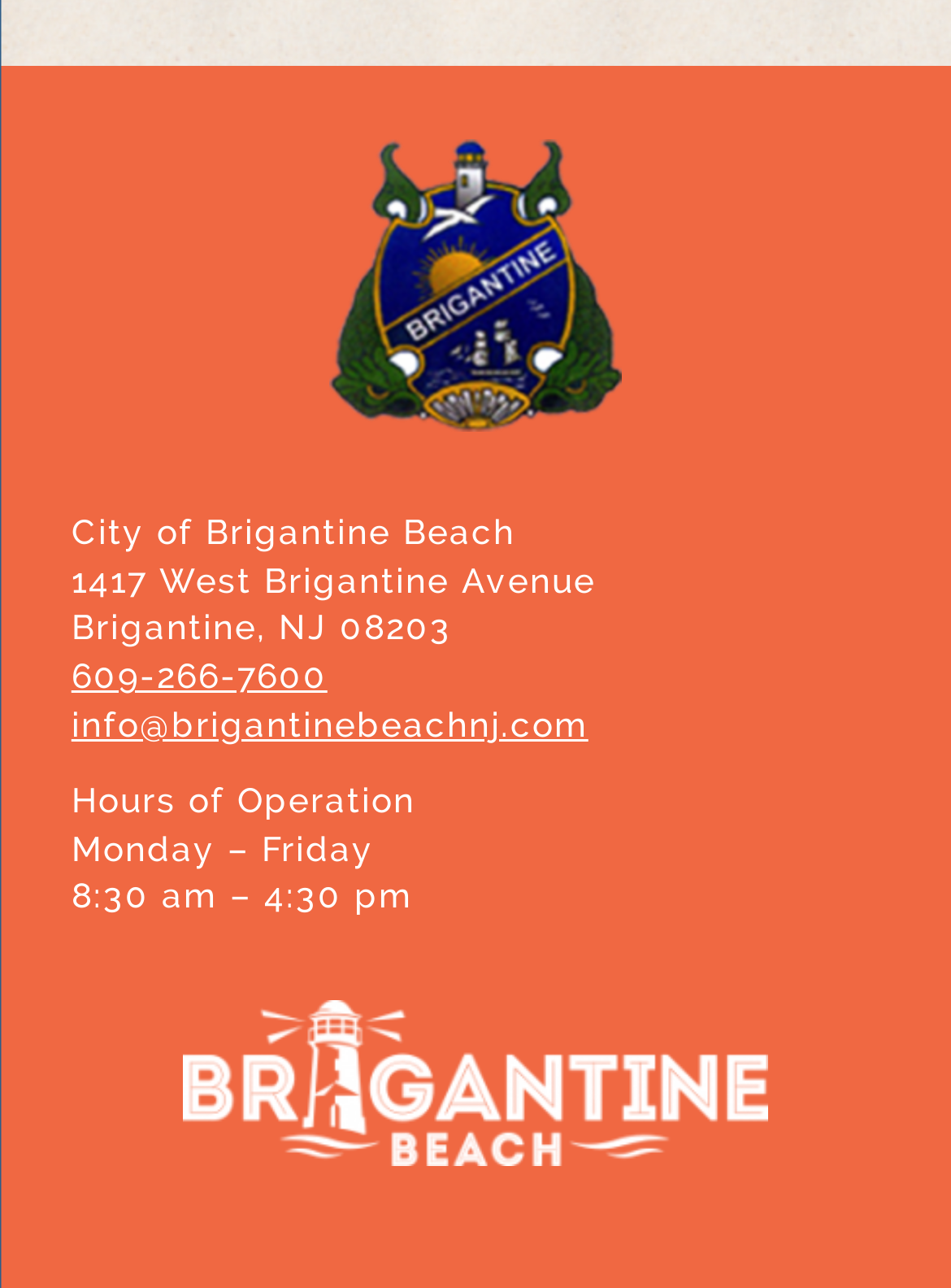What is the email address of the beach?
Based on the image, provide your answer in one word or phrase.

info@brigantinebeachnj.com